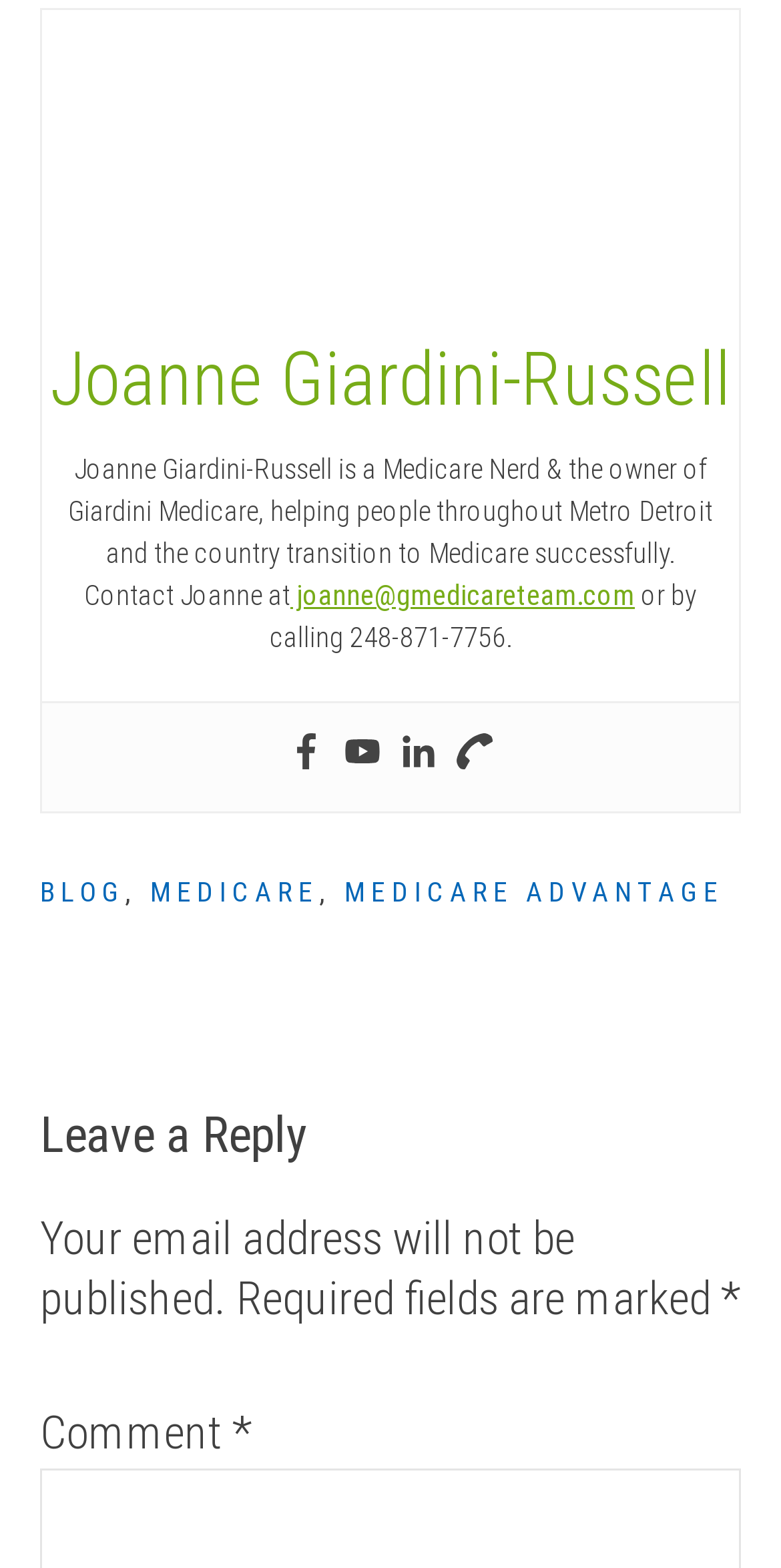Predict the bounding box of the UI element based on this description: "title="Facebook"".

[0.369, 0.468, 0.415, 0.499]